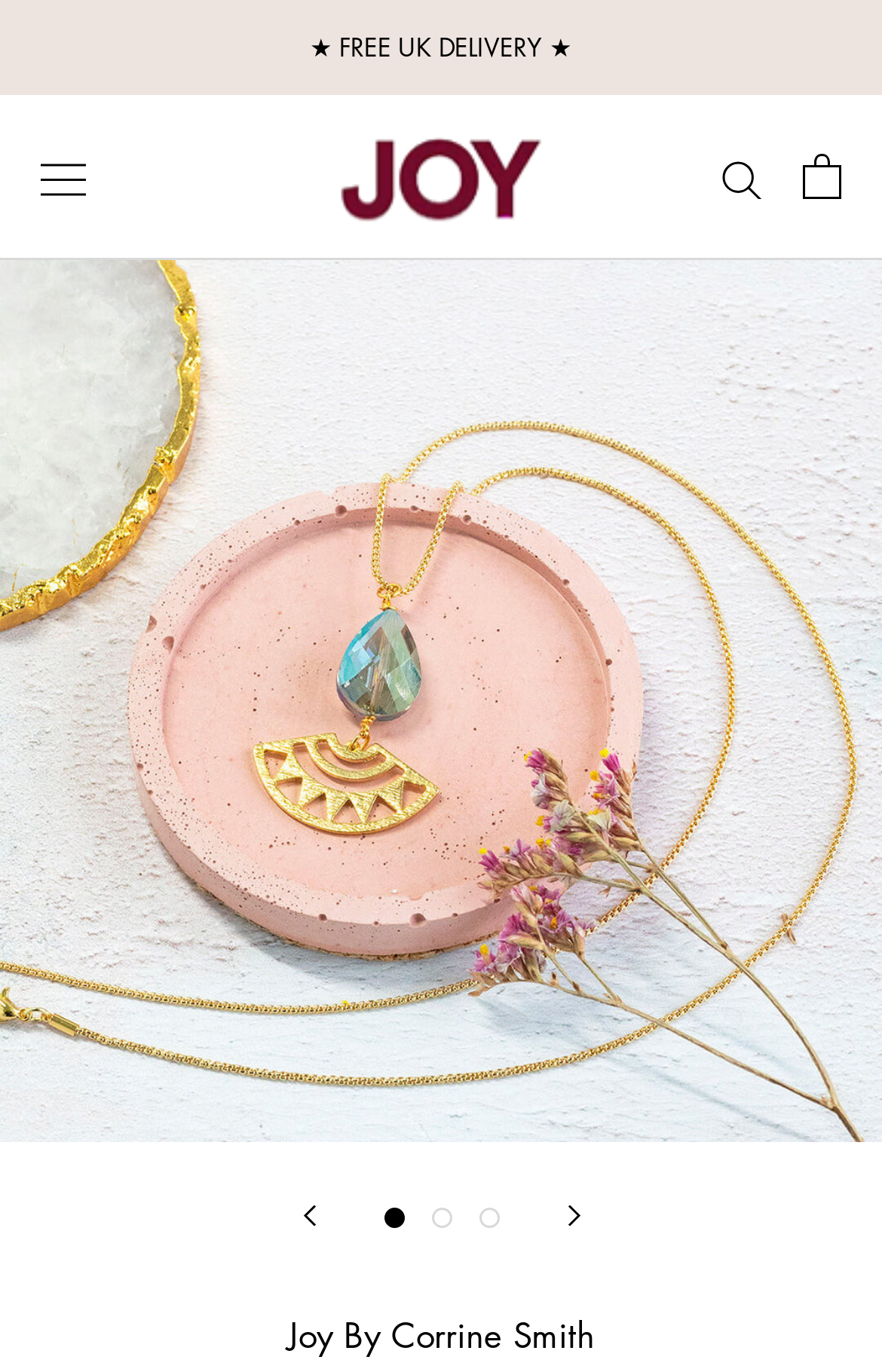What is the style of the symbolic charm?
Provide a well-explained and detailed answer to the question.

The generic element description mentions that the symbolic charm represents sun rays and has an Aztec style, which indicates the style of the charm.